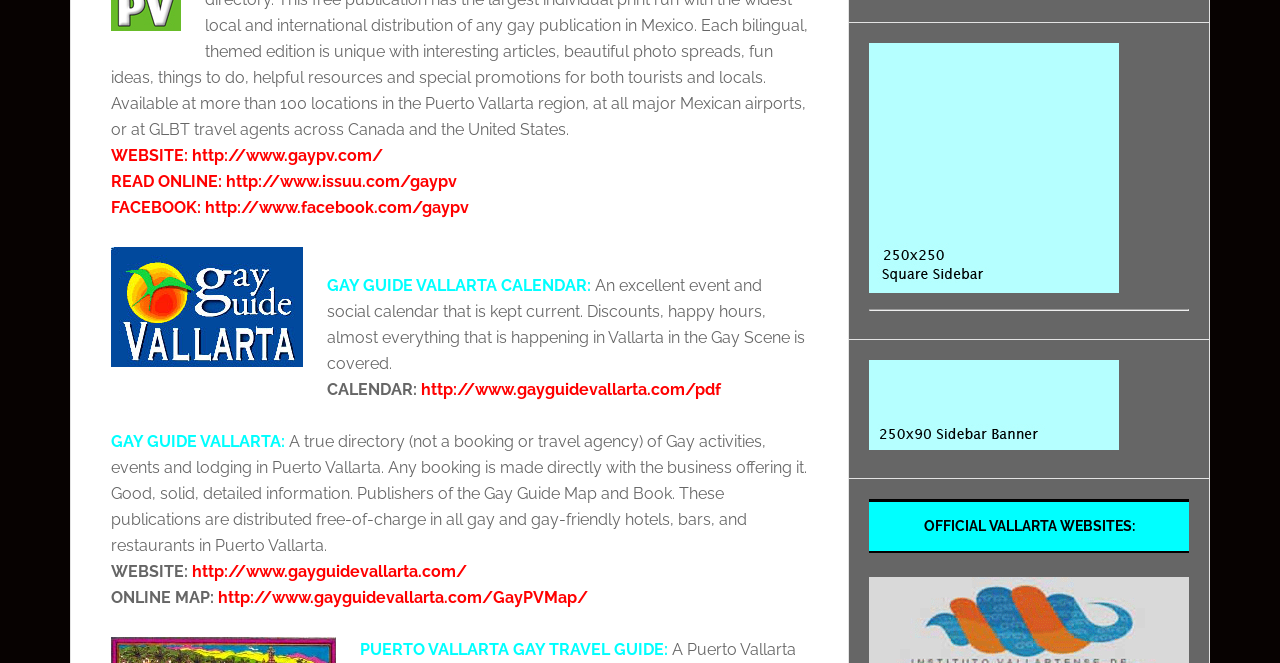Identify the bounding box coordinates of the clickable region necessary to fulfill the following instruction: "Check the event calendar". The bounding box coordinates should be four float numbers between 0 and 1, i.e., [left, top, right, bottom].

[0.255, 0.416, 0.462, 0.445]